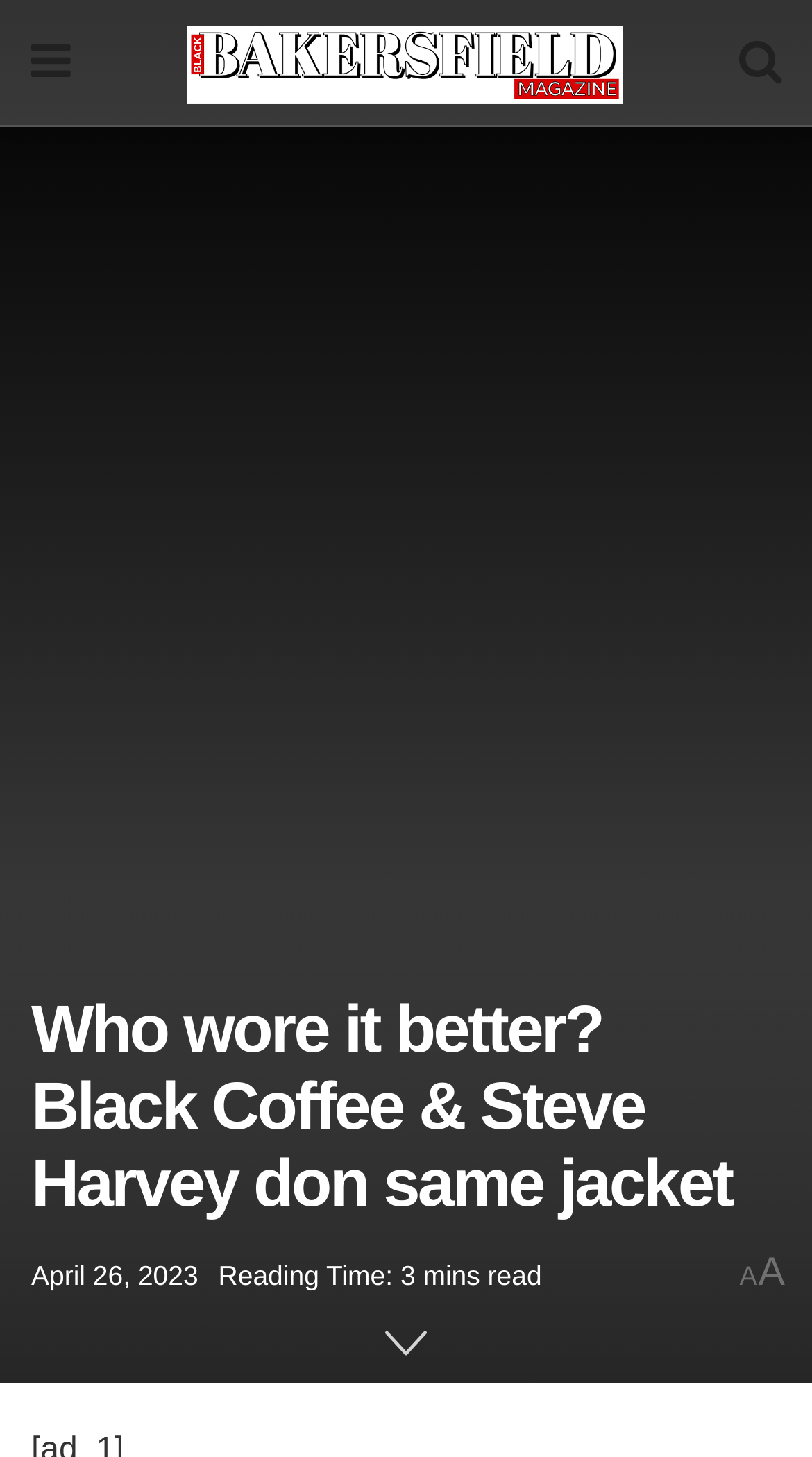Analyze the image and provide a detailed answer to the question: What is the topic of the article?

I found the answer by looking at the heading element with the text 'Who wore it better? Black Coffee & Steve Harvey don same jacket', which indicates the topic of the article.